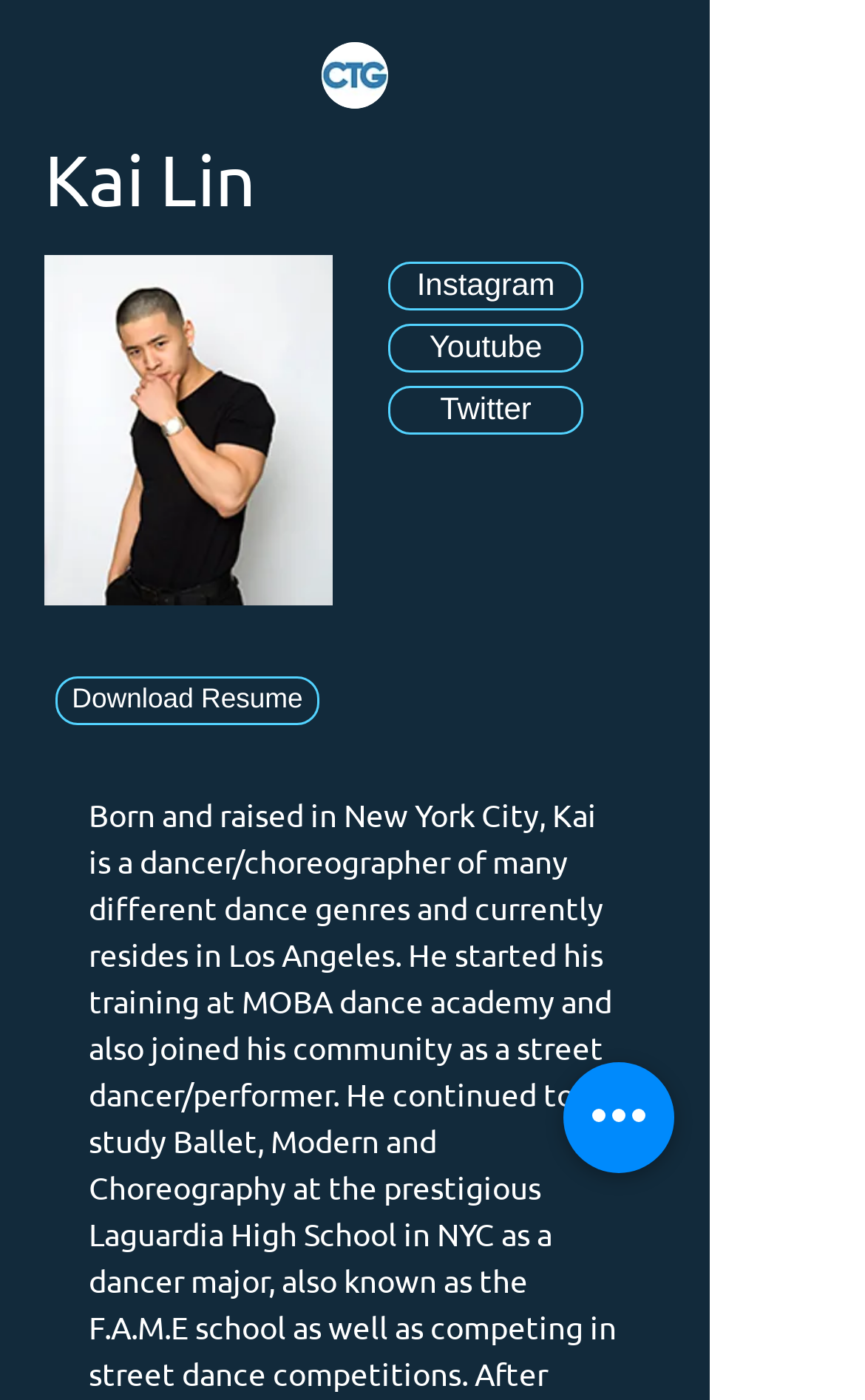How many social media links are there?
Kindly offer a comprehensive and detailed response to the question.

There are three social media links on the webpage, which are 'Instagram', 'Youtube', and 'Twitter'. These links are located next to each other, indicating that they are related to the educator's social media presence.